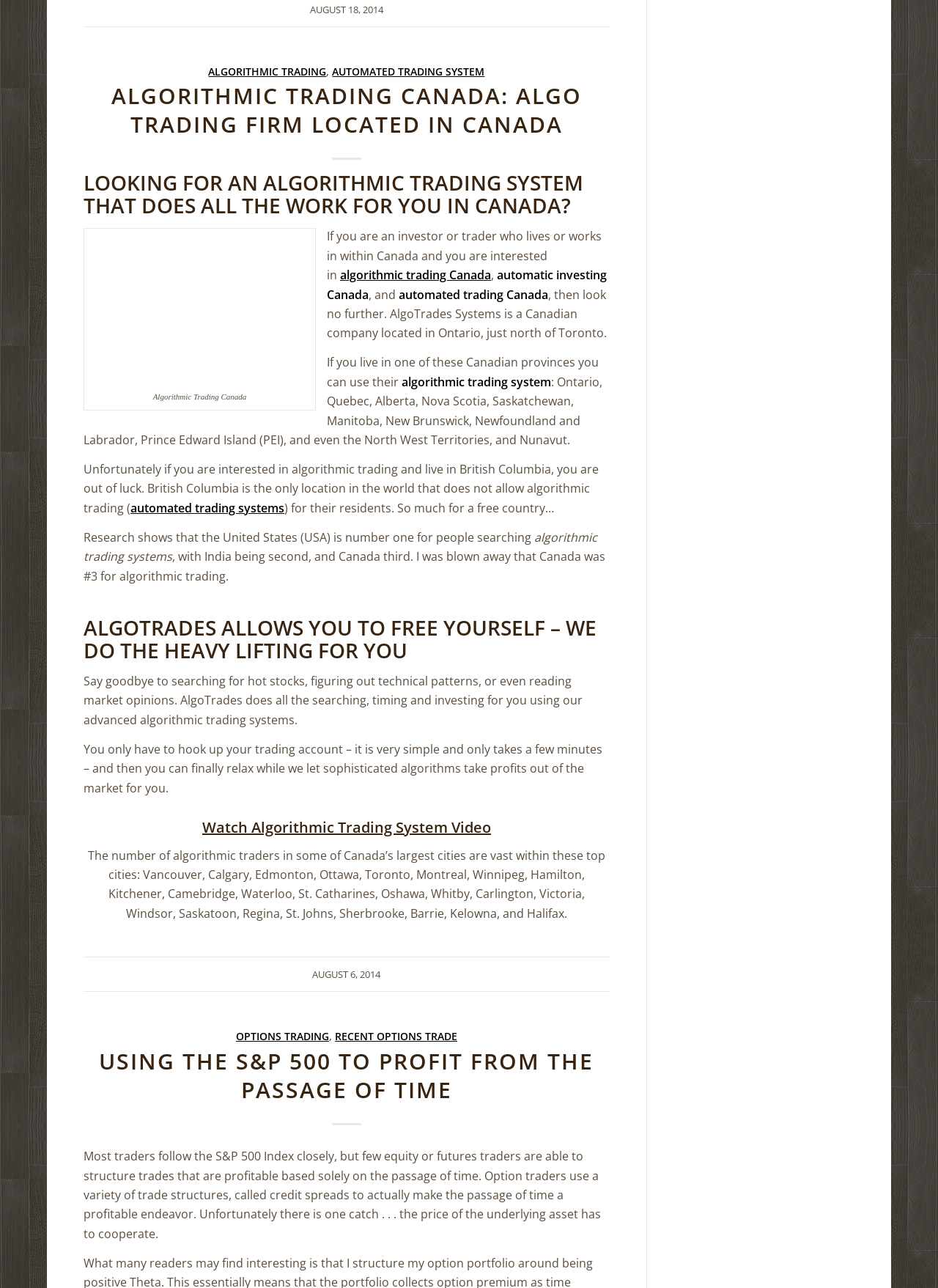Find the bounding box coordinates of the element you need to click on to perform this action: 'Click on 'ALGORITHMIC TRADING''. The coordinates should be represented by four float values between 0 and 1, in the format [left, top, right, bottom].

[0.222, 0.05, 0.348, 0.061]